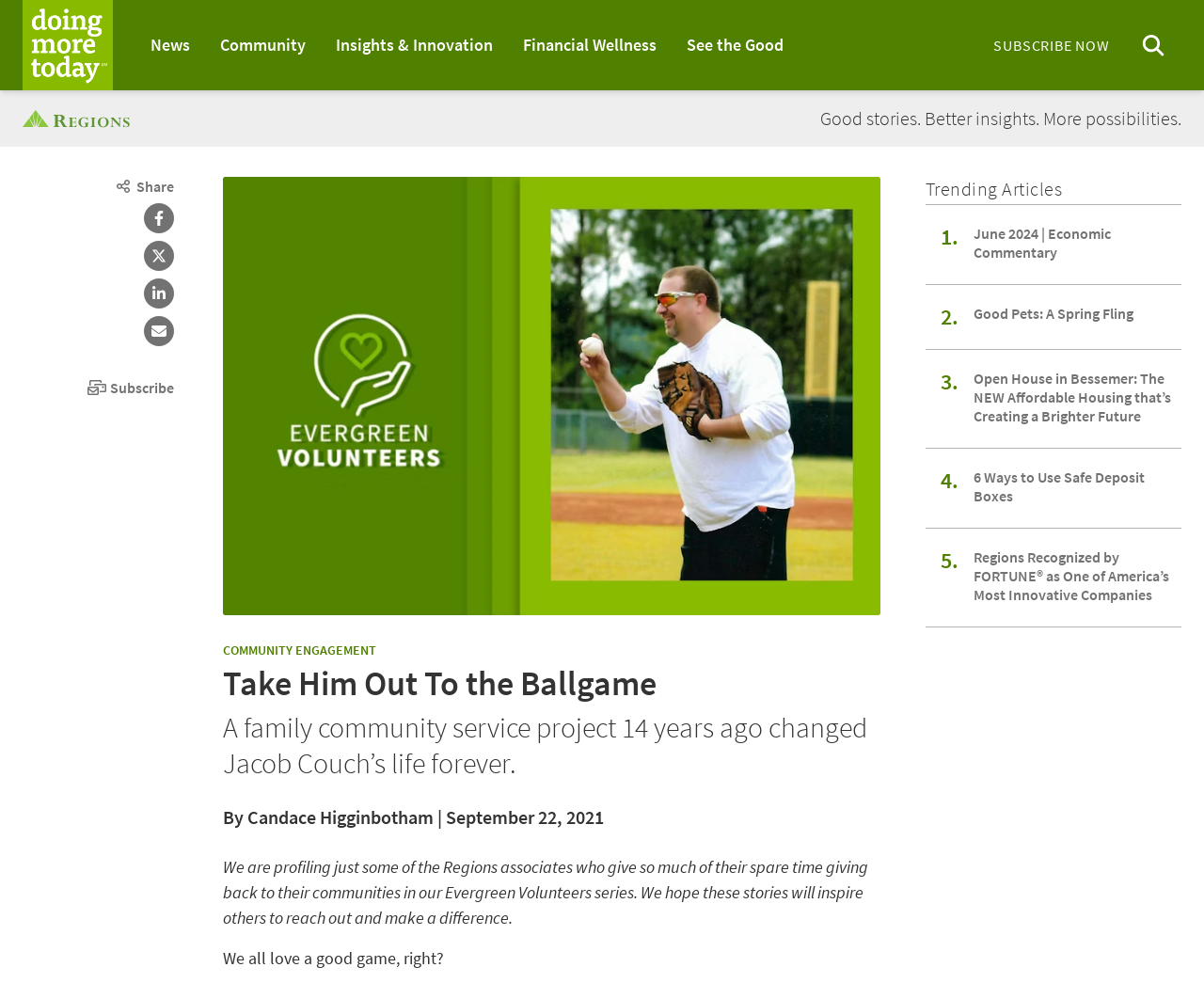Determine the bounding box coordinates of the target area to click to execute the following instruction: "Open the search menu."

[0.934, 0.02, 0.981, 0.072]